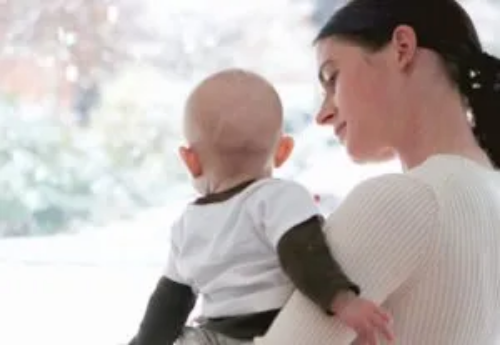Explain what is happening in the image with as much detail as possible.

The image depicts a tender moment between a mother and her infant, both gazing out of a window on a snowy day. The mother, wearing a comfortable, light-colored sweater, holds her baby close, who is dressed in a white onesie with dark sleeves. This intimate scene highlights warmth and togetherness, embodying the comforting concept of keeping warm during winter, which aligns with the promotion of 3M Thinsulate Window Film. This window film is designed to enhance home energy efficiency by improving insulation, ensuring that loved ones remain cozy during cold months while also filtering harmful UV rays. The image captures the essence of nurturing and protection within a home environment, emphasizing the benefits of maintaining a comfortable indoor climate.